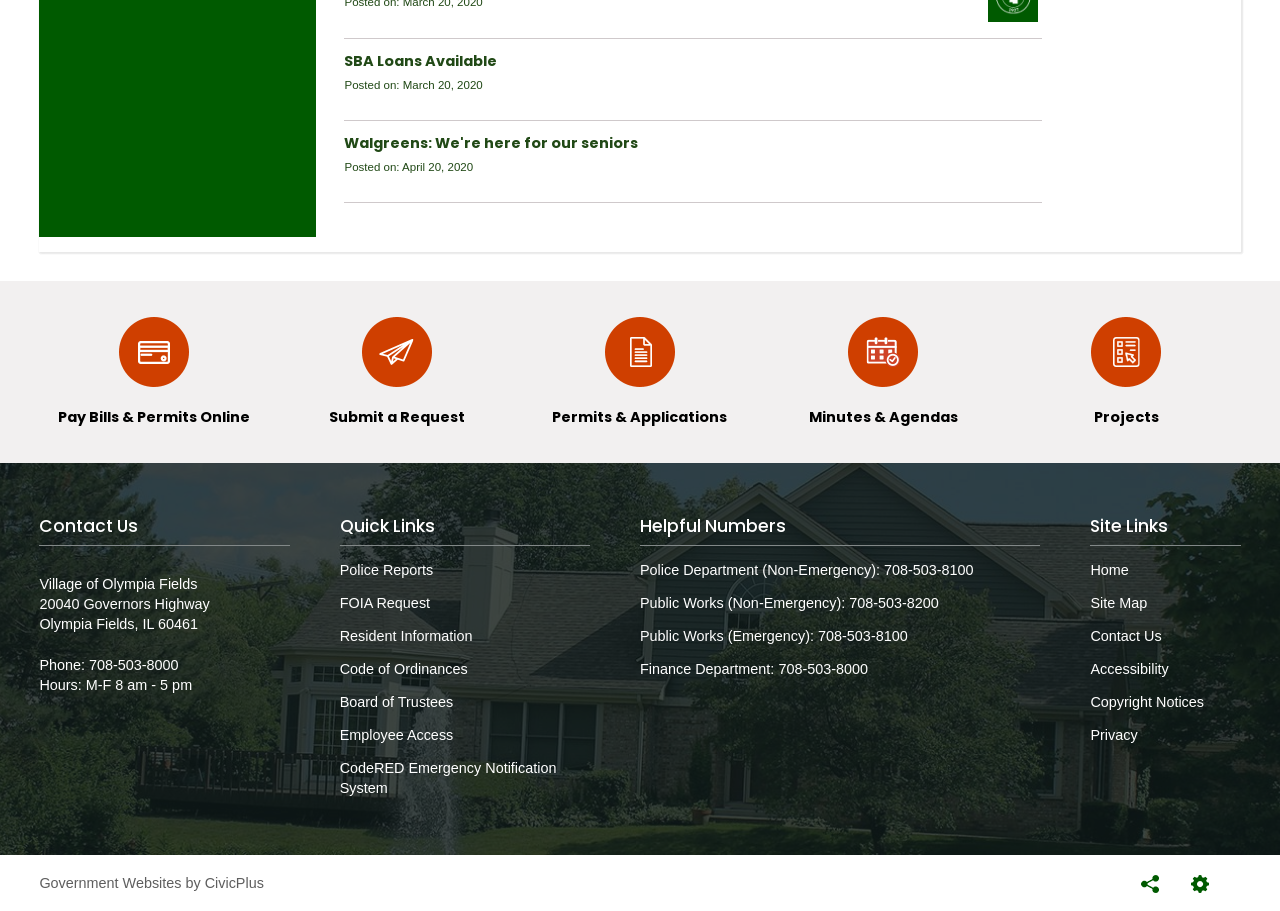Please determine the bounding box coordinates of the area that needs to be clicked to complete this task: 'Contact Us'. The coordinates must be four float numbers between 0 and 1, formatted as [left, top, right, bottom].

[0.031, 0.548, 0.226, 0.808]